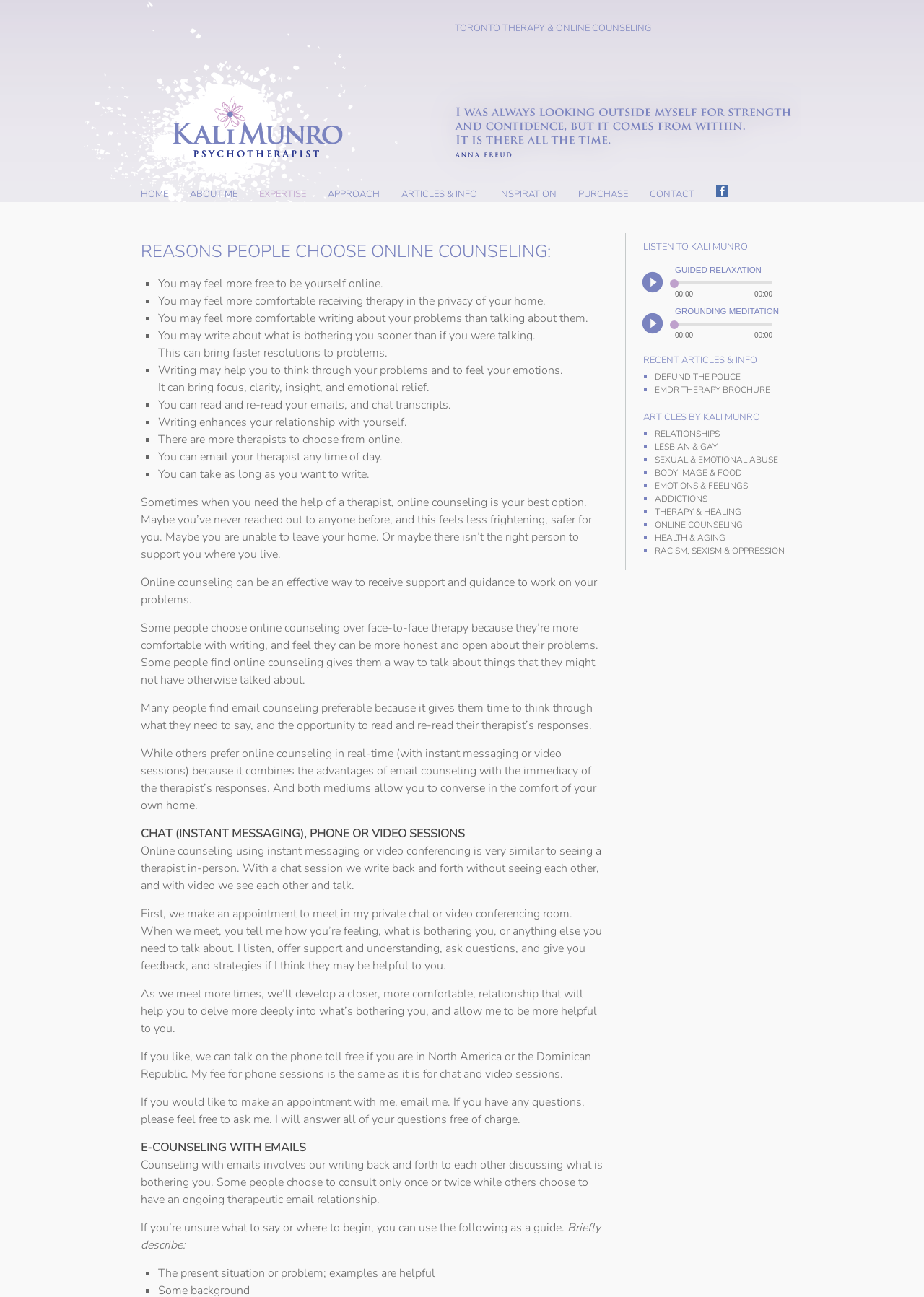Can you specify the bounding box coordinates of the area that needs to be clicked to fulfill the following instruction: "Click on the 'FOSS Linux' link"?

None